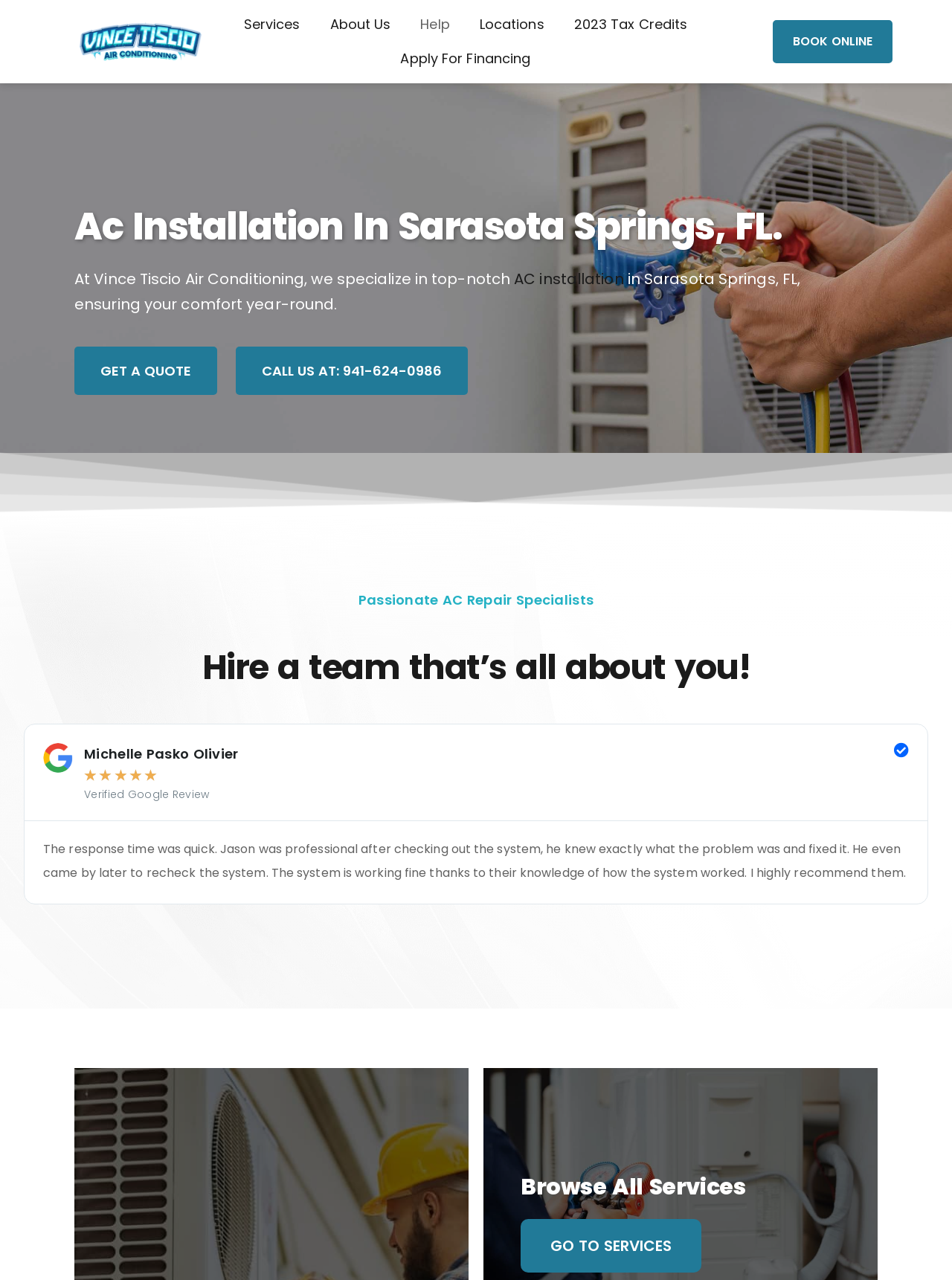Use a single word or phrase to answer this question: 
What is the location of the company?

Sarasota Springs, FL